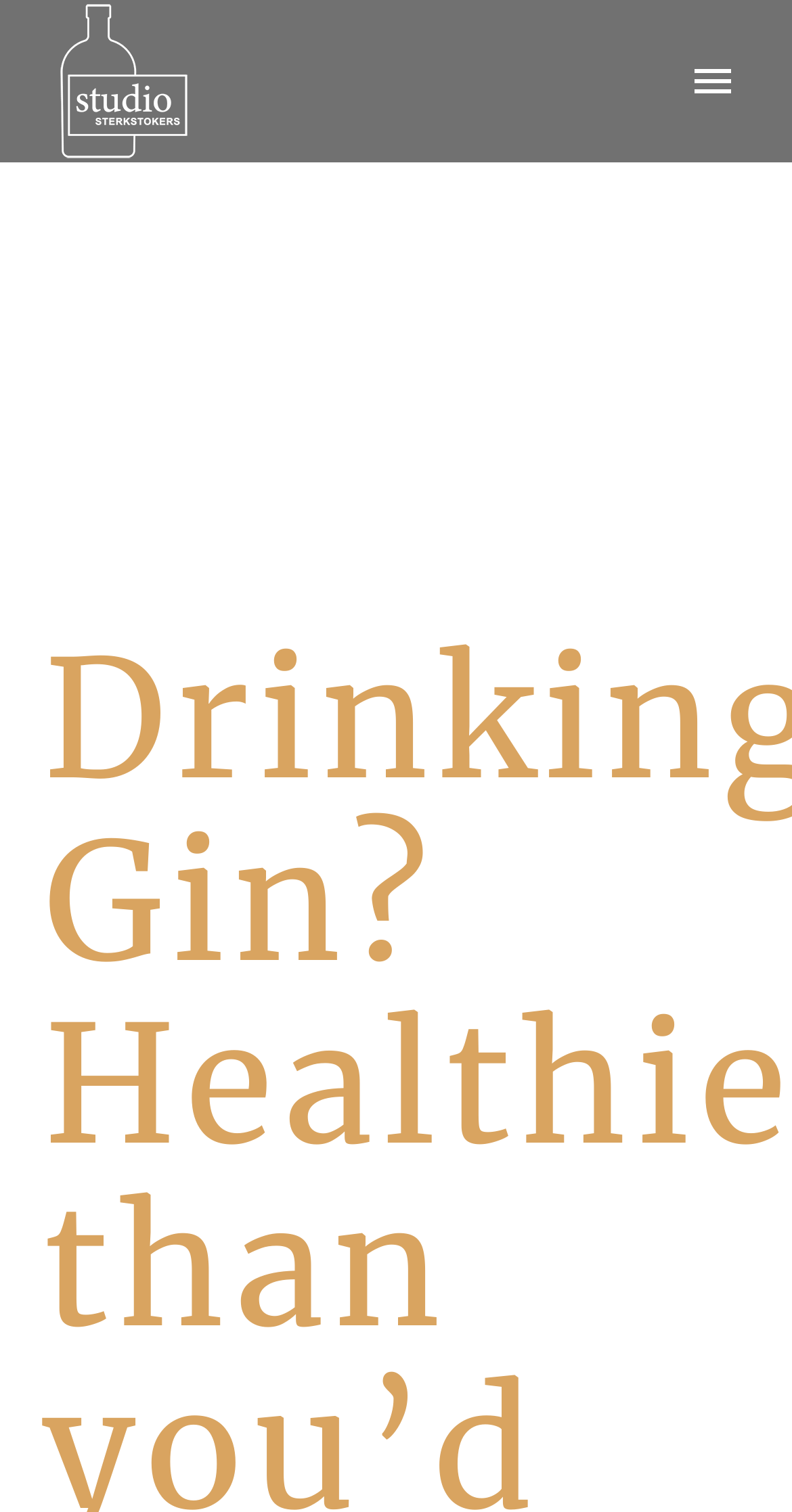Locate the bounding box coordinates of the element's region that should be clicked to carry out the following instruction: "View the FAQ page". The coordinates need to be four float numbers between 0 and 1, i.e., [left, top, right, bottom].

[0.433, 0.268, 0.567, 0.3]